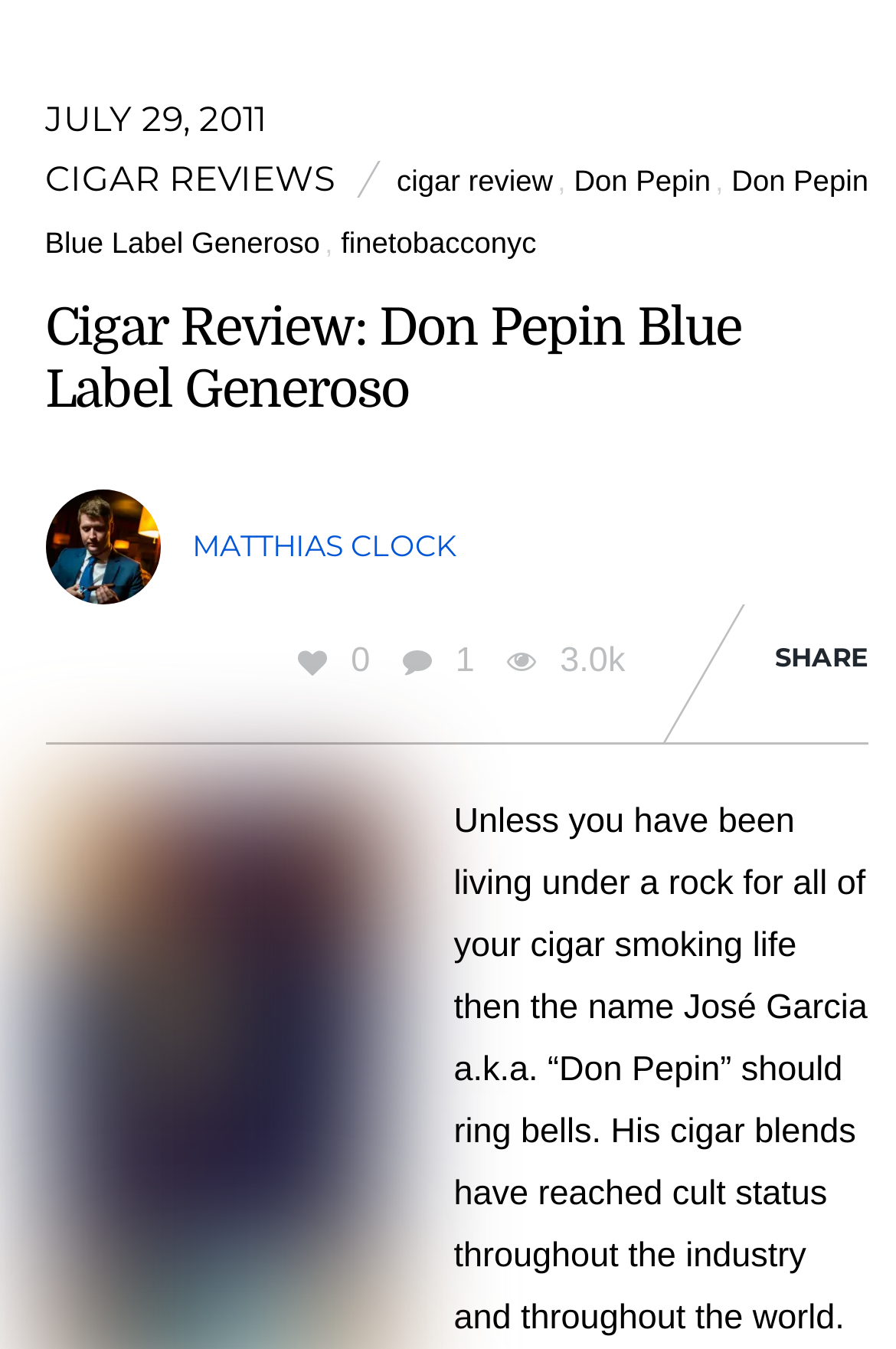Using the element description provided, determine the bounding box coordinates in the format (top-left x, top-left y, bottom-right x, bottom-right y). Ensure that all values are floating point numbers between 0 and 1. Element description: 0

[0.333, 0.475, 0.424, 0.504]